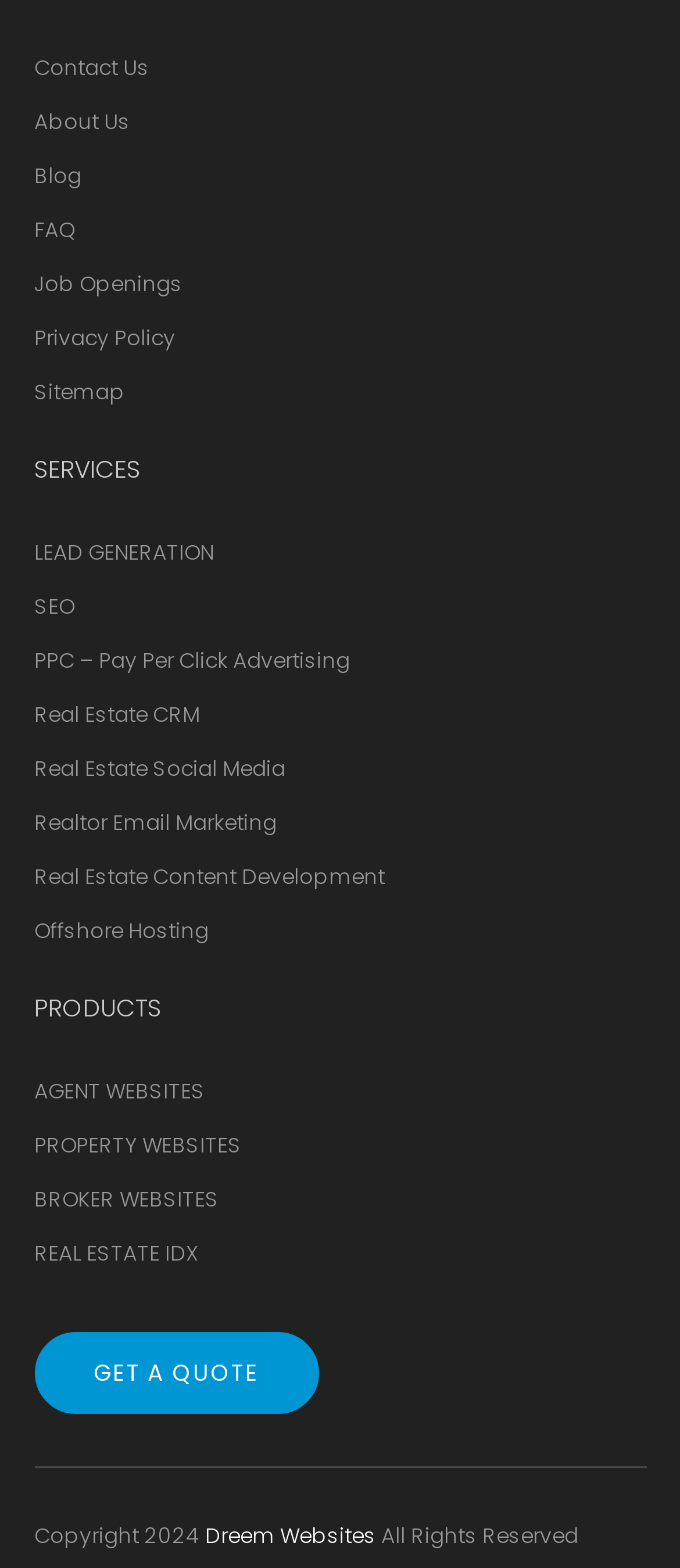Determine the coordinates of the bounding box for the clickable area needed to execute this instruction: "click Contact Us".

[0.05, 0.033, 0.219, 0.052]